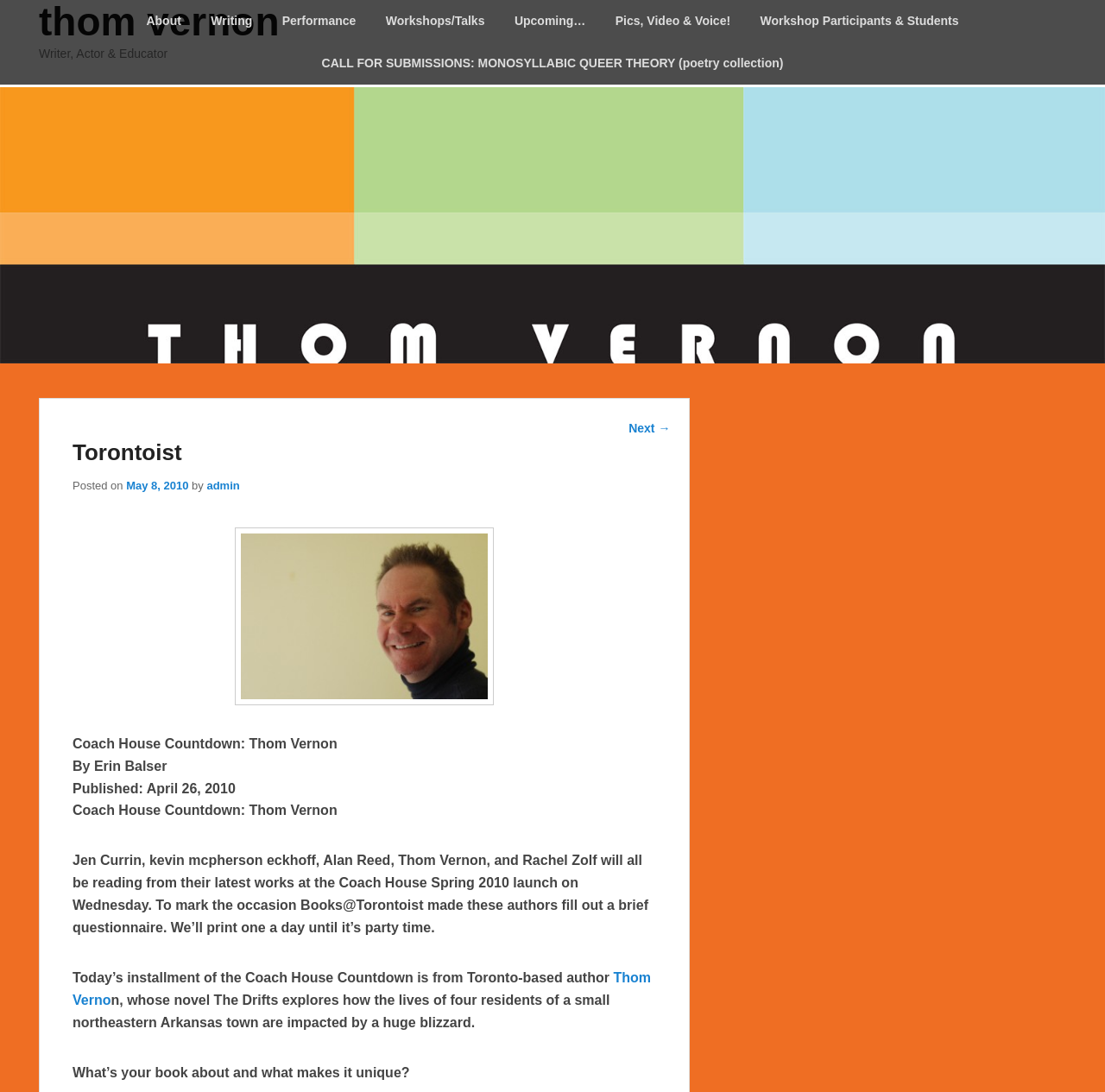Determine the bounding box coordinates of the clickable element necessary to fulfill the instruction: "Click on the 'Next →' button". Provide the coordinates as four float numbers within the 0 to 1 range, i.e., [left, top, right, bottom].

[0.569, 0.38, 0.607, 0.405]